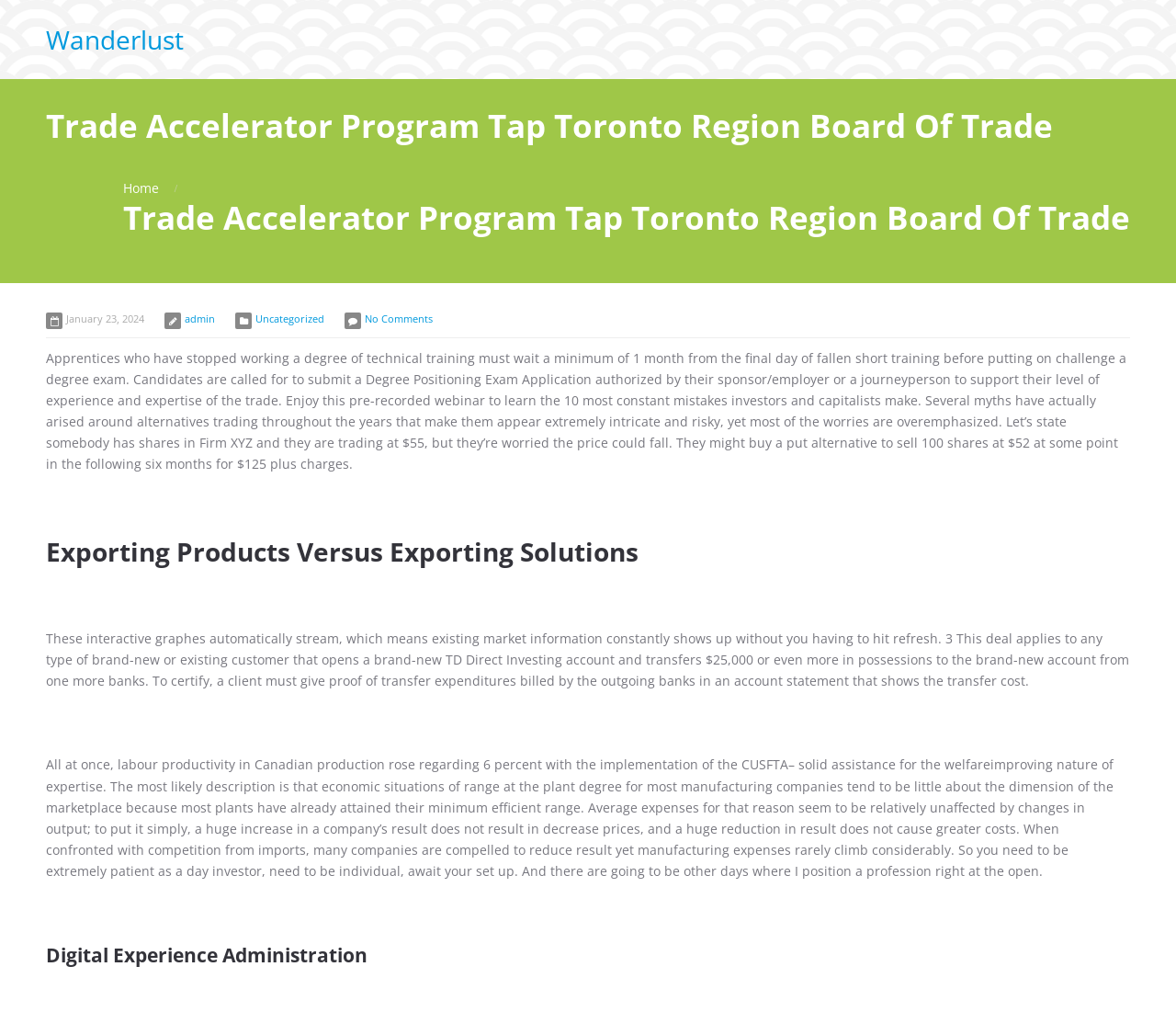What is the topic of the pre-recorded webinar mentioned on the webpage?
Please describe in detail the information shown in the image to answer the question.

The topic of the pre-recorded webinar is mentioned in the static text element with the bounding box coordinates [0.039, 0.345, 0.958, 0.467]. It is stated that the webinar is about the 10 most constant mistakes investors and capitalists make.